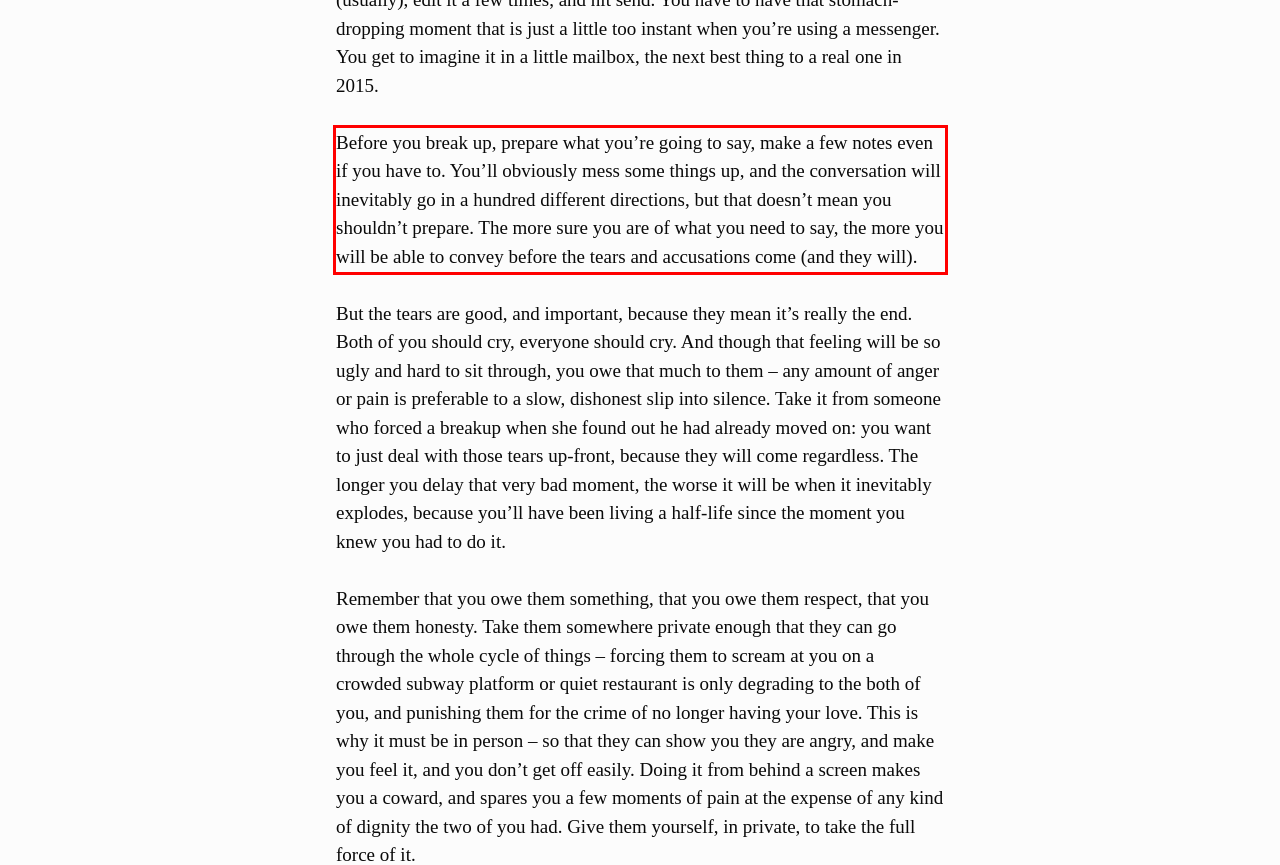View the screenshot of the webpage and identify the UI element surrounded by a red bounding box. Extract the text contained within this red bounding box.

Before you break up, prepare what you’re going to say, make a few notes even if you have to. You’ll obviously mess some things up, and the conversation will inevitably go in a hundred different directions, but that doesn’t mean you shouldn’t prepare. The more sure you are of what you need to say, the more you will be able to convey before the tears and accusations come (and they will).